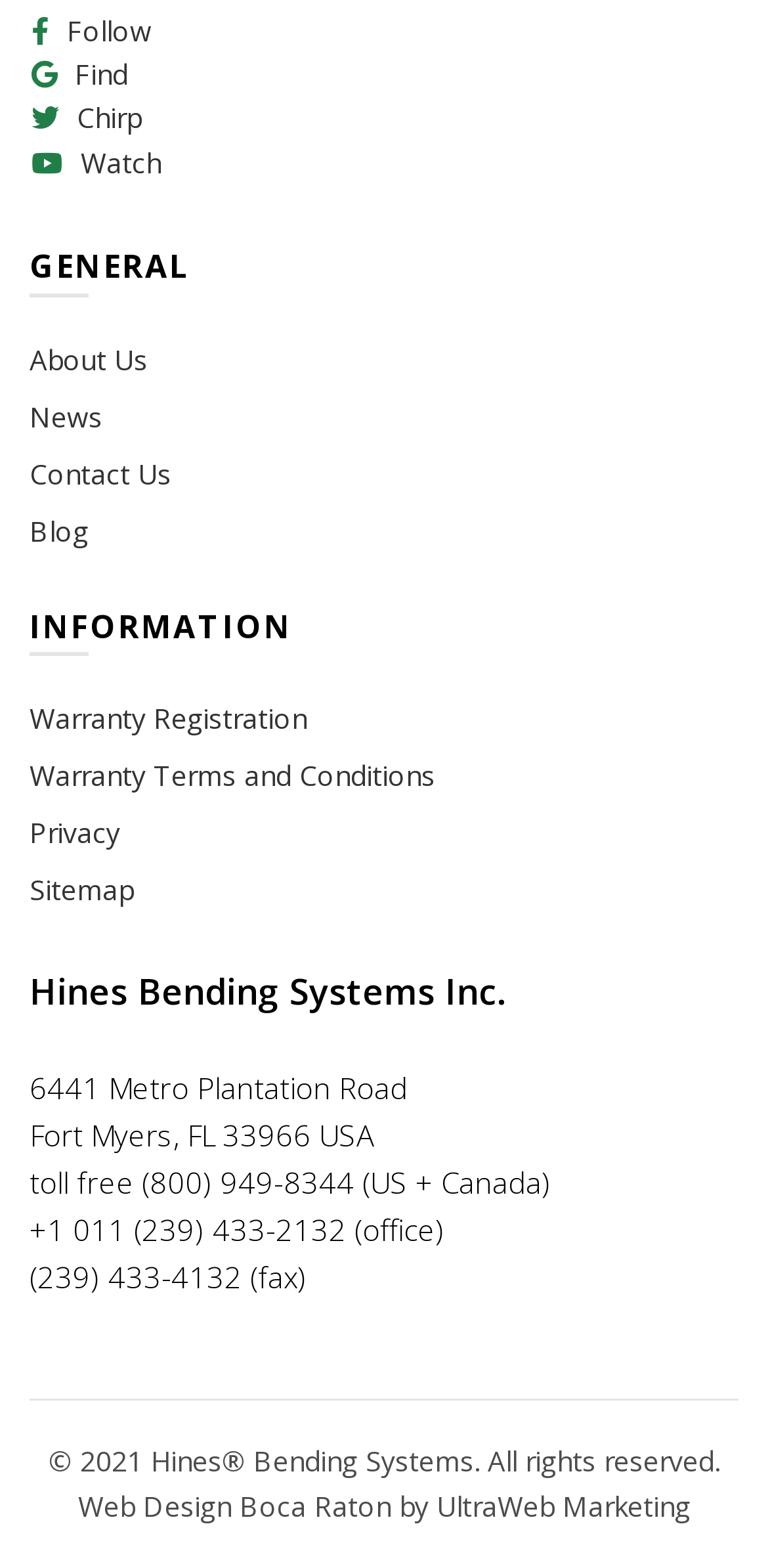Using the information shown in the image, answer the question with as much detail as possible: What is the phone number for toll-free calls?

I found the phone number by looking at the link element next to the static text 'toll free', which reads '(800) 949-8344'.